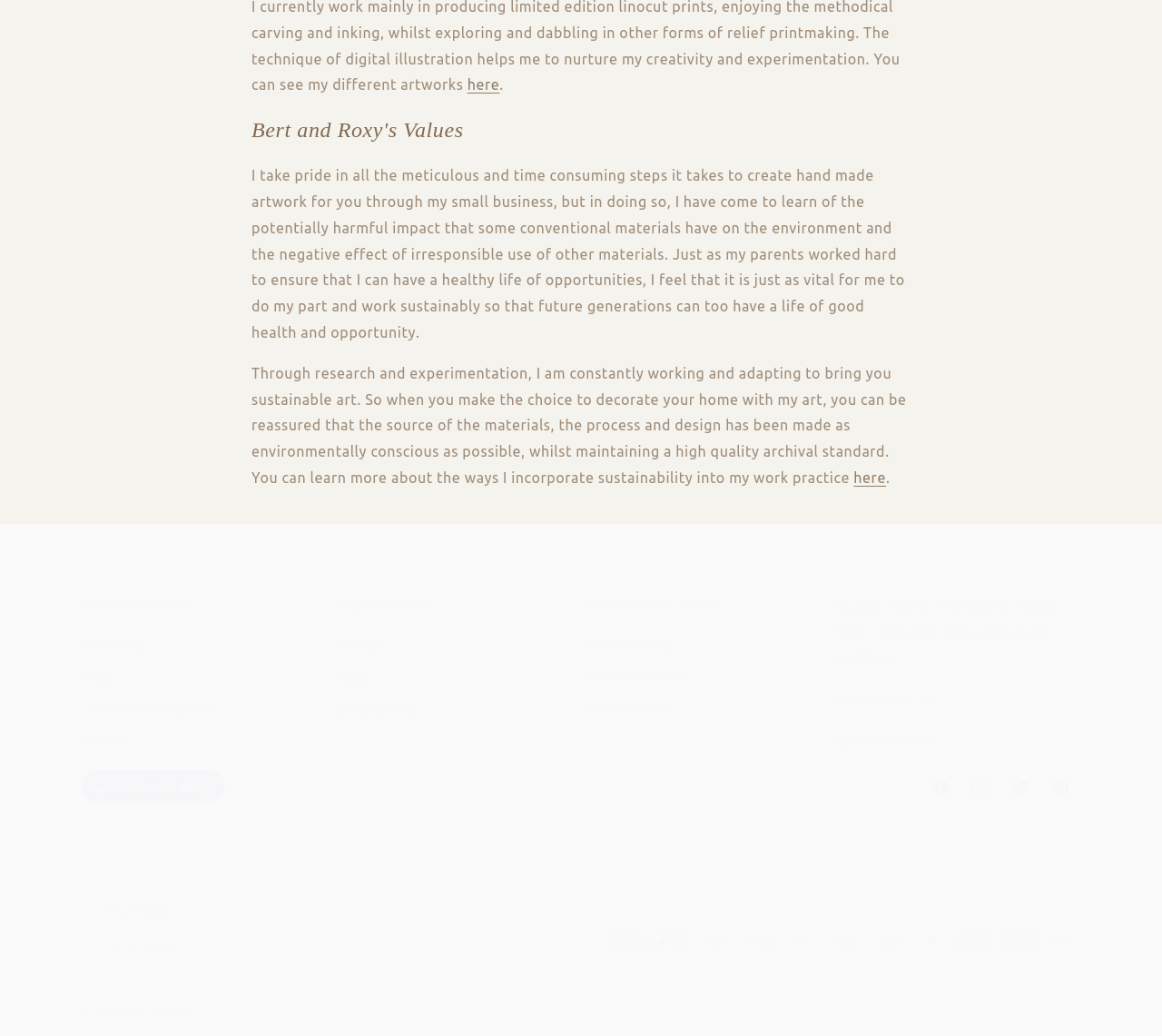What is the purpose of the 'Customer Care' section?
Look at the image and respond with a one-word or short phrase answer.

Provide customer support